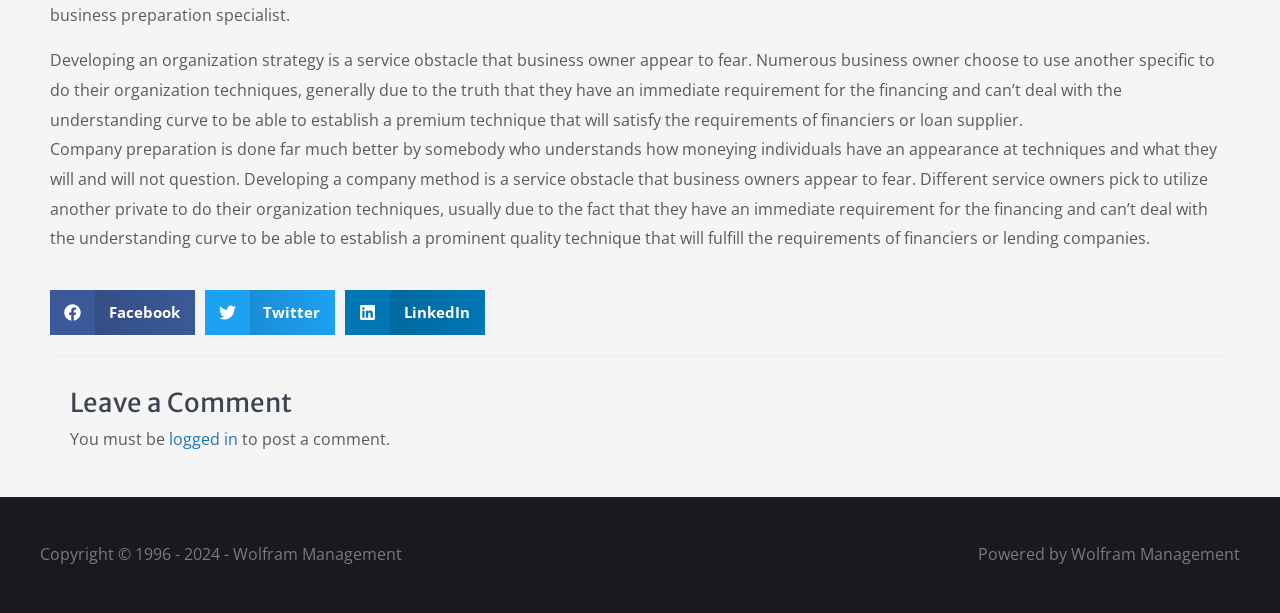Determine the bounding box of the UI element mentioned here: "logged in". The coordinates must be in the format [left, top, right, bottom] with values ranging from 0 to 1.

[0.132, 0.698, 0.186, 0.734]